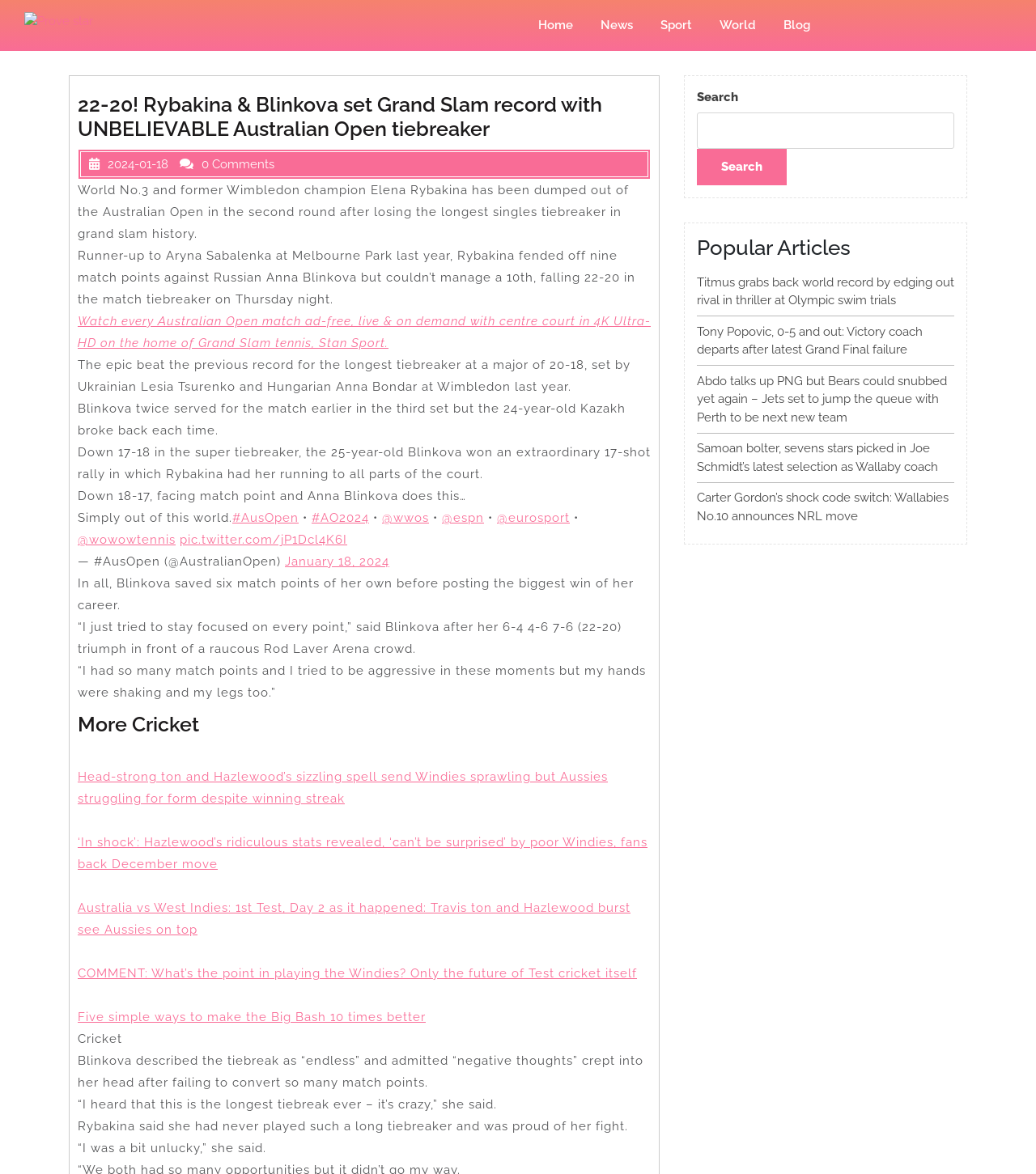Bounding box coordinates must be specified in the format (top-left x, top-left y, bottom-right x, bottom-right y). All values should be floating point numbers between 0 and 1. What are the bounding box coordinates of the UI element described as: parent_node: Search name="s"

[0.673, 0.095, 0.921, 0.127]